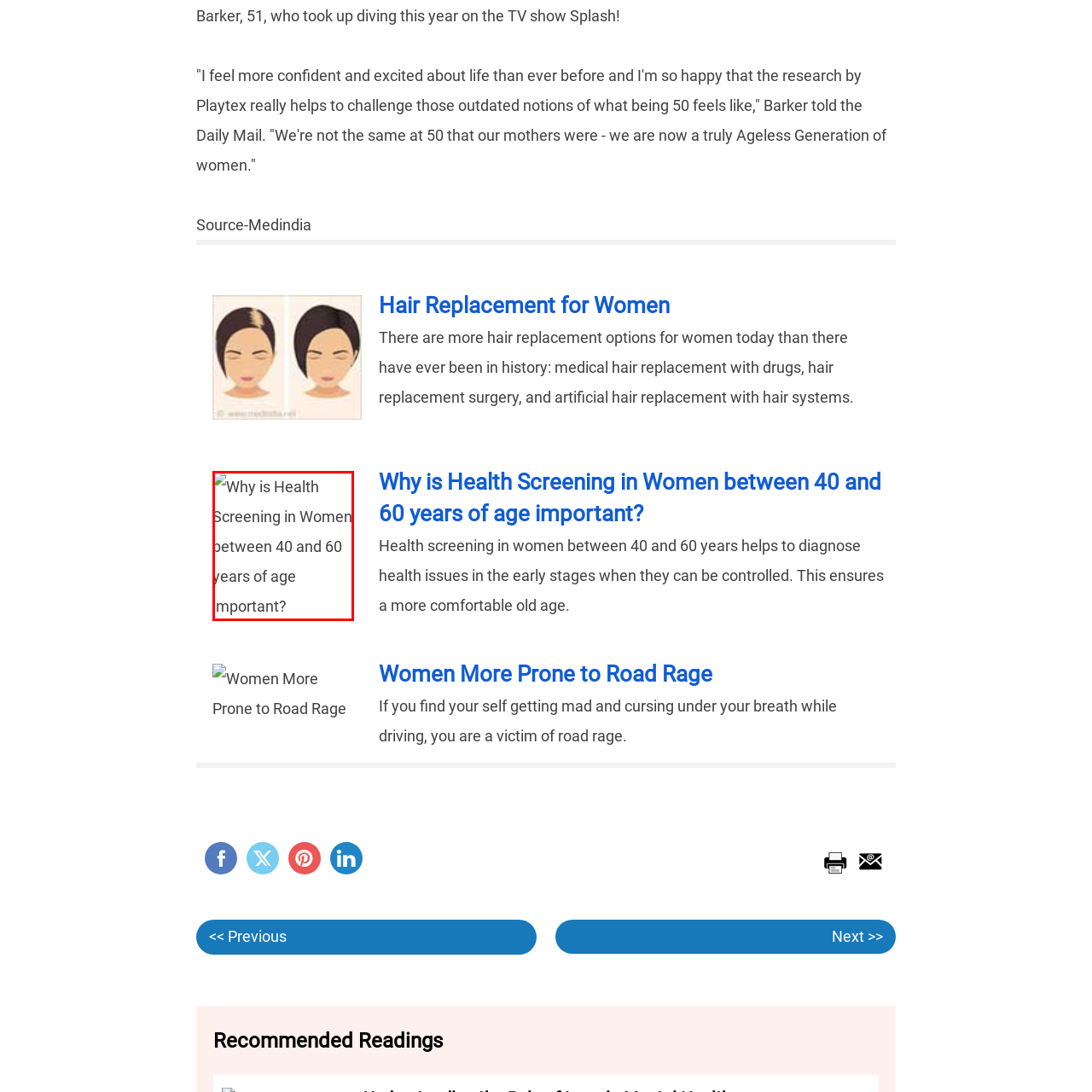Provide an in-depth caption for the picture enclosed by the red frame.

The image is titled "Why is Health Screening in Women between 40 and 60 years of age important?" This visual emphasizes the significance of regular health screenings for women in this age group, highlighting the role of early diagnosis in managing health issues effectively. The accompanying information conveys that timely health screening can lead to better long-term health outcomes and a more comfortable aging process, reinforcing the notion that proactive healthcare is vital for women's well-being during this transitional period in life.